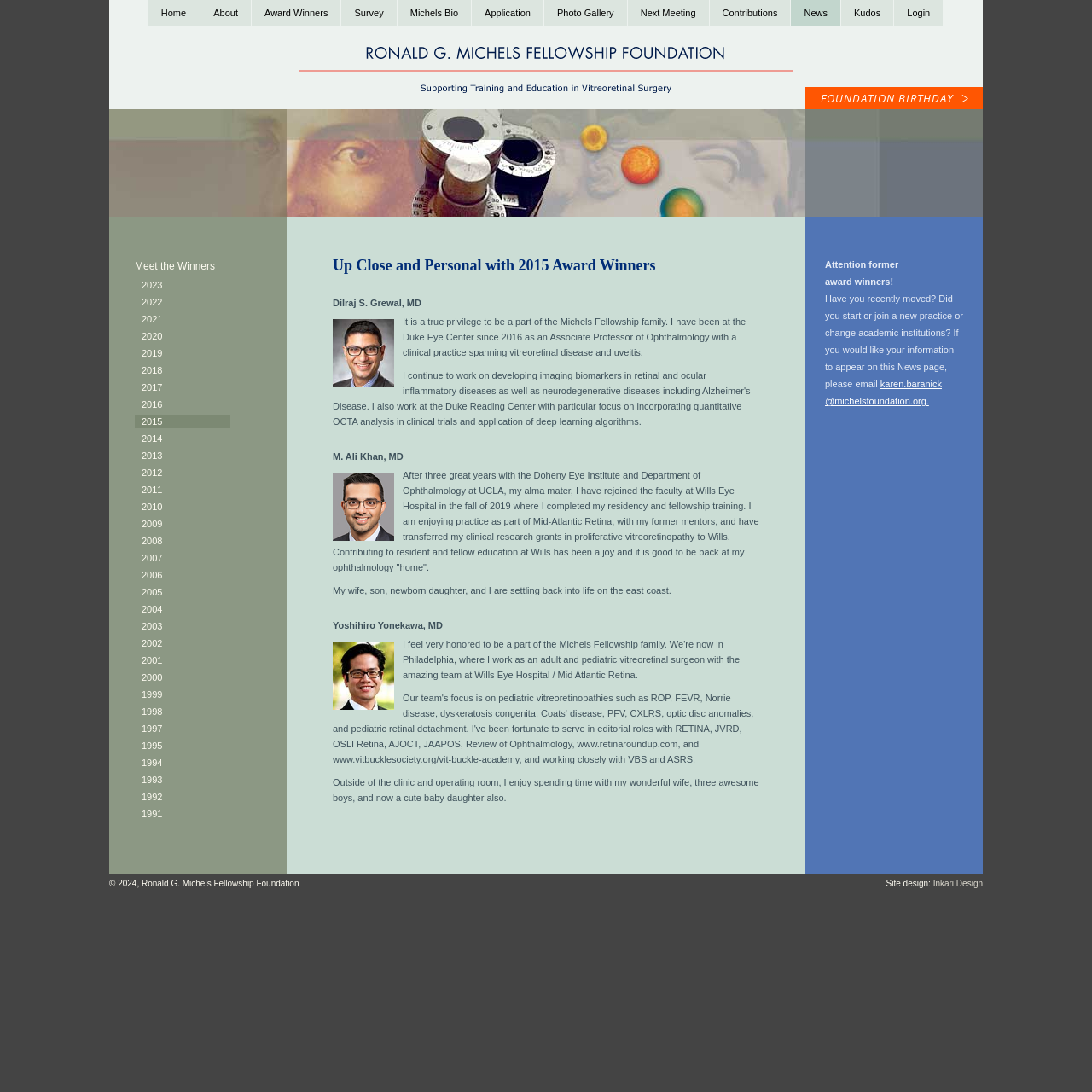What is the name of the fellowship foundation?
We need a detailed and meticulous answer to the question.

The name of the fellowship foundation can be found in the image element with the text 'Ronald G. Michels Fellowship Foundation' at the top of the webpage.